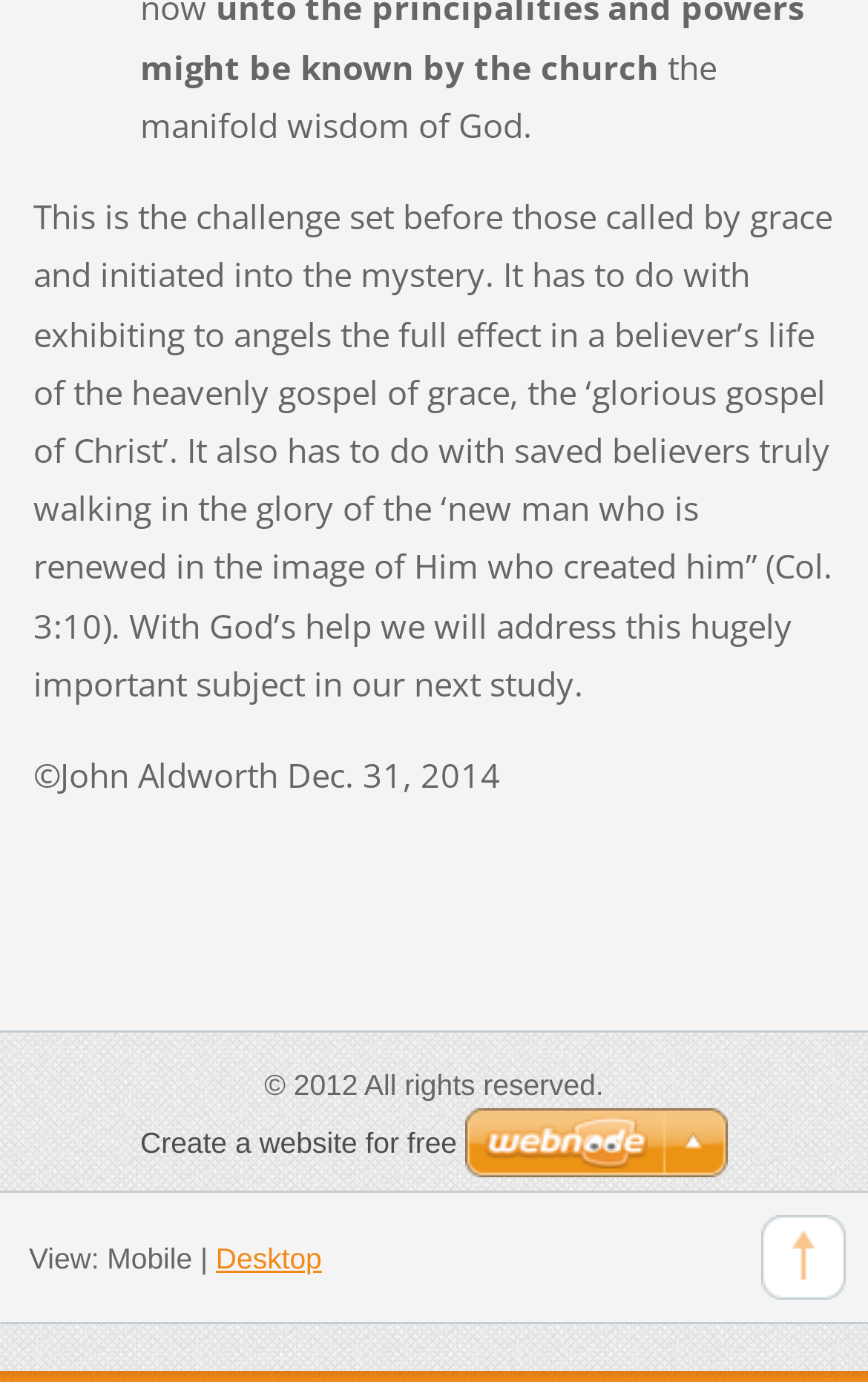Please respond in a single word or phrase: 
What are the viewing options provided?

Mobile and Desktop